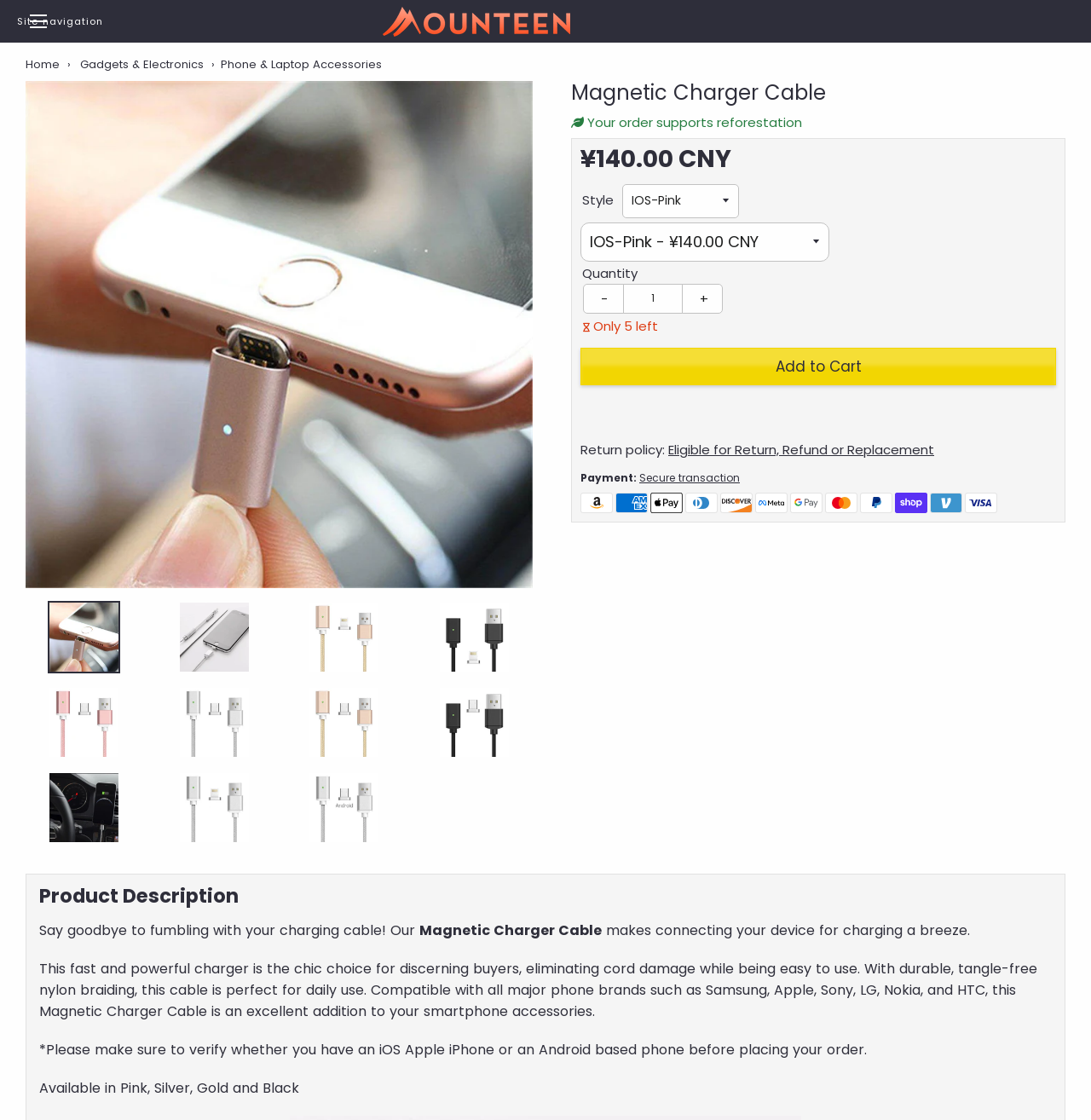Write an extensive caption that covers every aspect of the webpage.

This webpage is about a Magnetic Charger Cable product. At the top, there is a site navigation button and a link to the Mounteen website. Below that, there is a breadcrumbs navigation section with links to Home, Gadgets & Electronics, and Phone & Laptop Accessories.

On the left side, there is a large image of the Magnetic Charger Cable product, and below it, there are multiple links to the product with accompanying images. These links are arranged in a grid-like pattern, taking up most of the page.

Above the product links, there is a heading that reads "Magnetic Charger Cable" and a section with information about the product, including the list price, style, and quantity. There are also buttons to add the product to the cart and to adjust the quantity.

Below the product information section, there are sections about the return policy, payment methods, and payment security. The payment methods section features images of various payment providers, including Amazon, American Express, and Visa.

At the bottom of the page, there is a section with a heading that reads "Product Description". This section contains a detailed description of the Magnetic Charger Cable product, including its features and benefits.